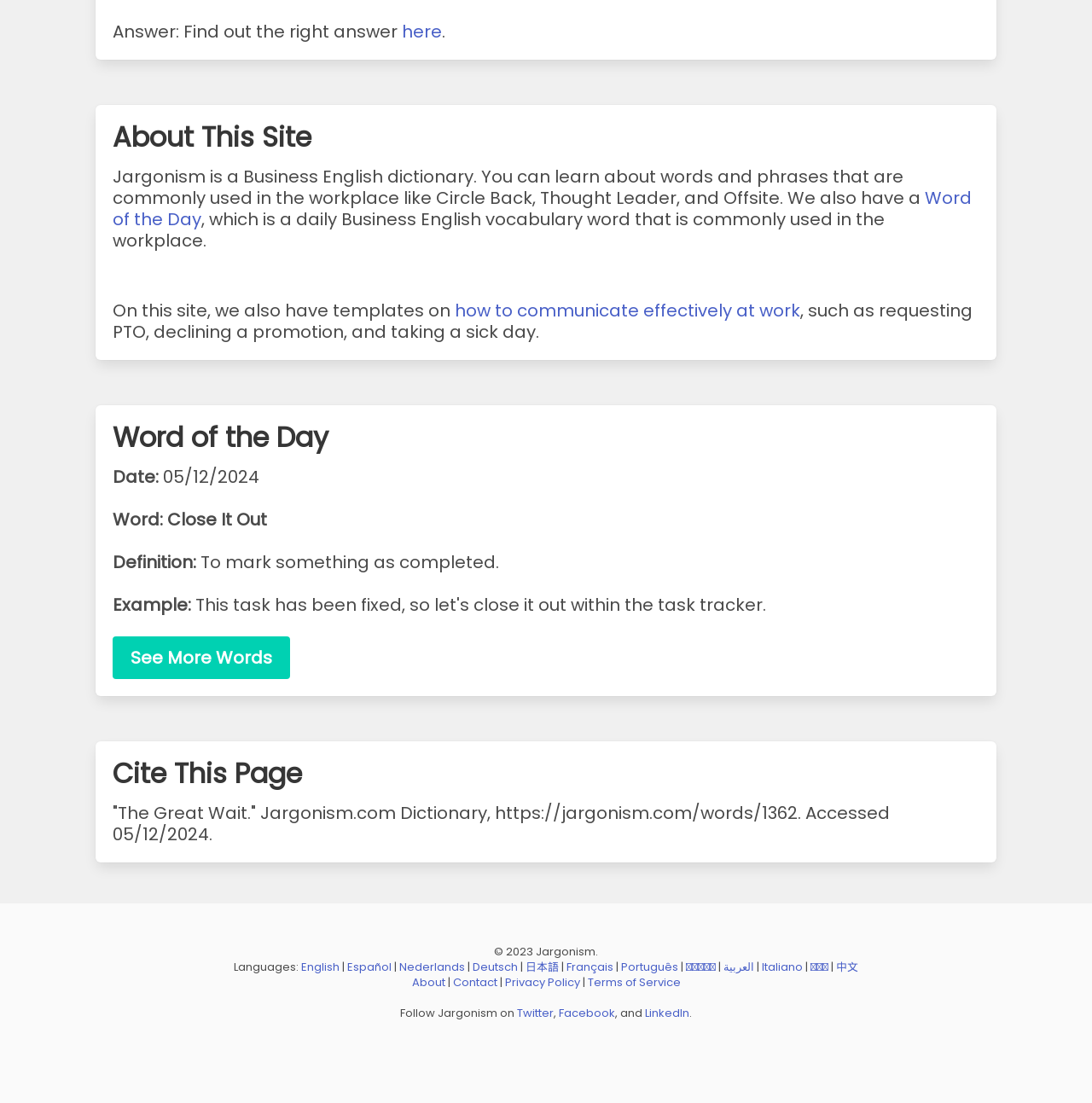Could you provide the bounding box coordinates for the portion of the screen to click to complete this instruction: "See more words"?

[0.103, 0.577, 0.266, 0.616]